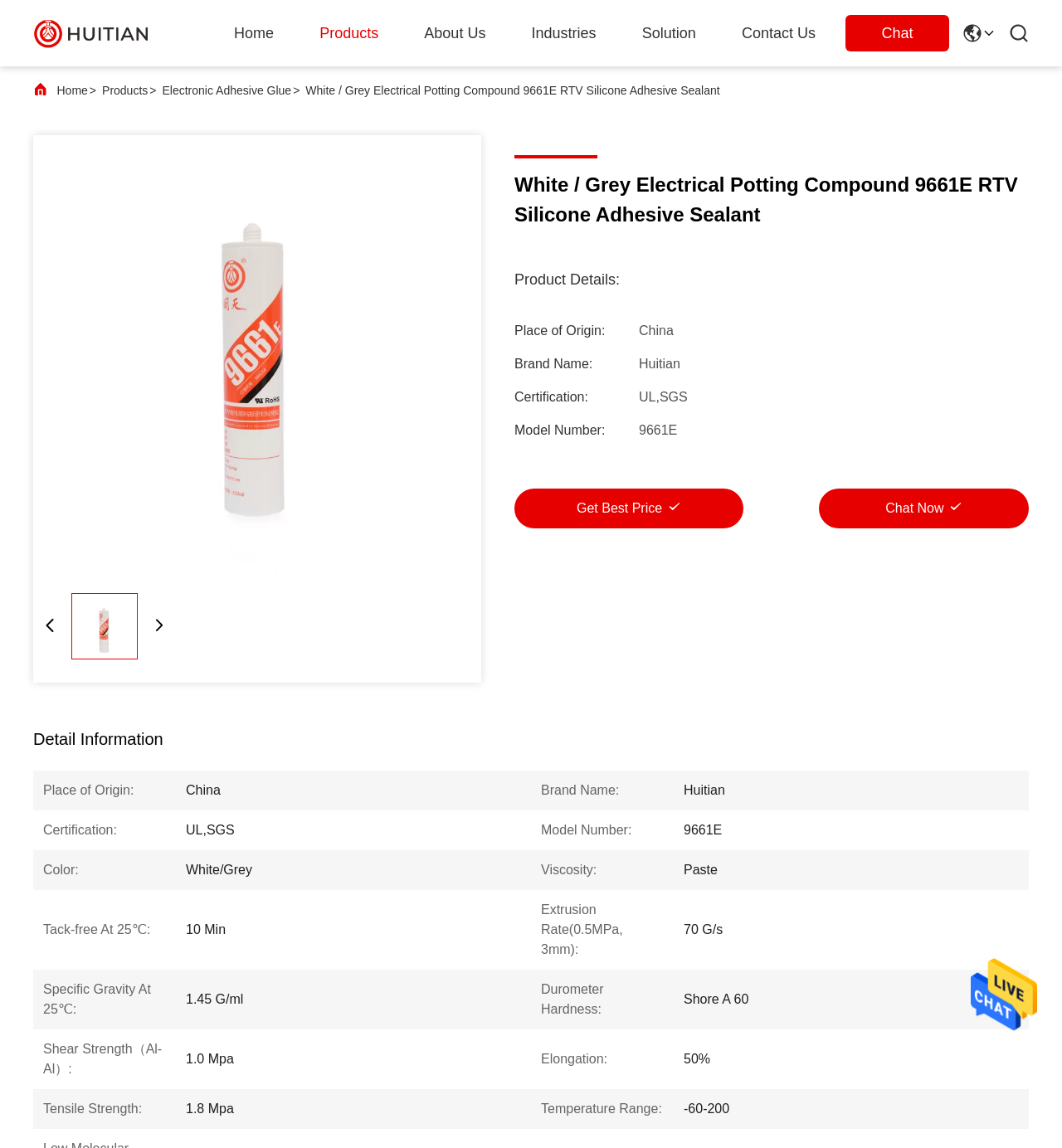Look at the image and give a detailed response to the following question: What is the certification of the product?

I found the certification by looking at the product details section, where it is listed as 'Certification: UL,SGS'.